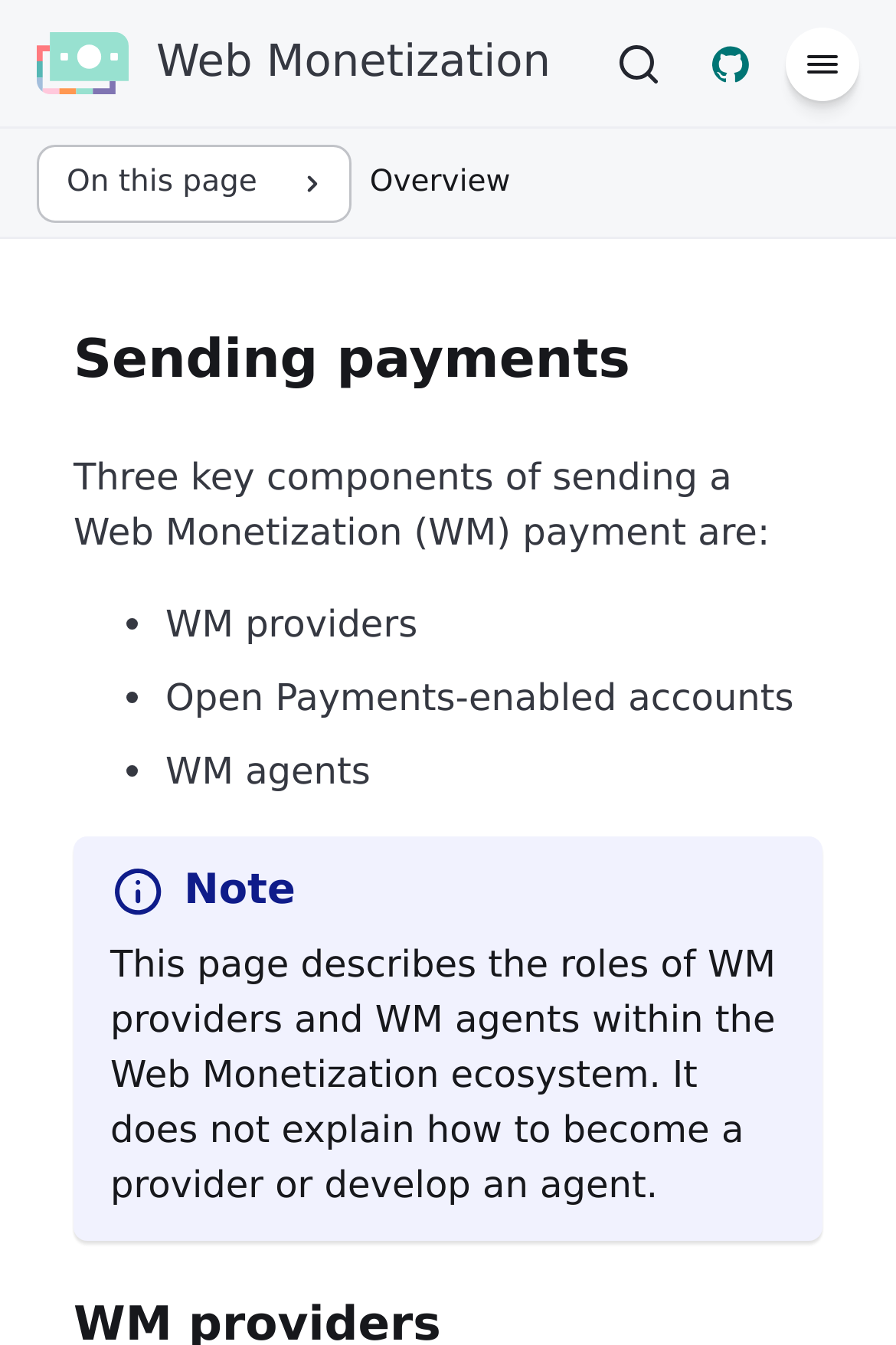Given the webpage screenshot, identify the bounding box of the UI element that matches this description: "Skip to content".

[0.031, 0.021, 0.342, 0.062]